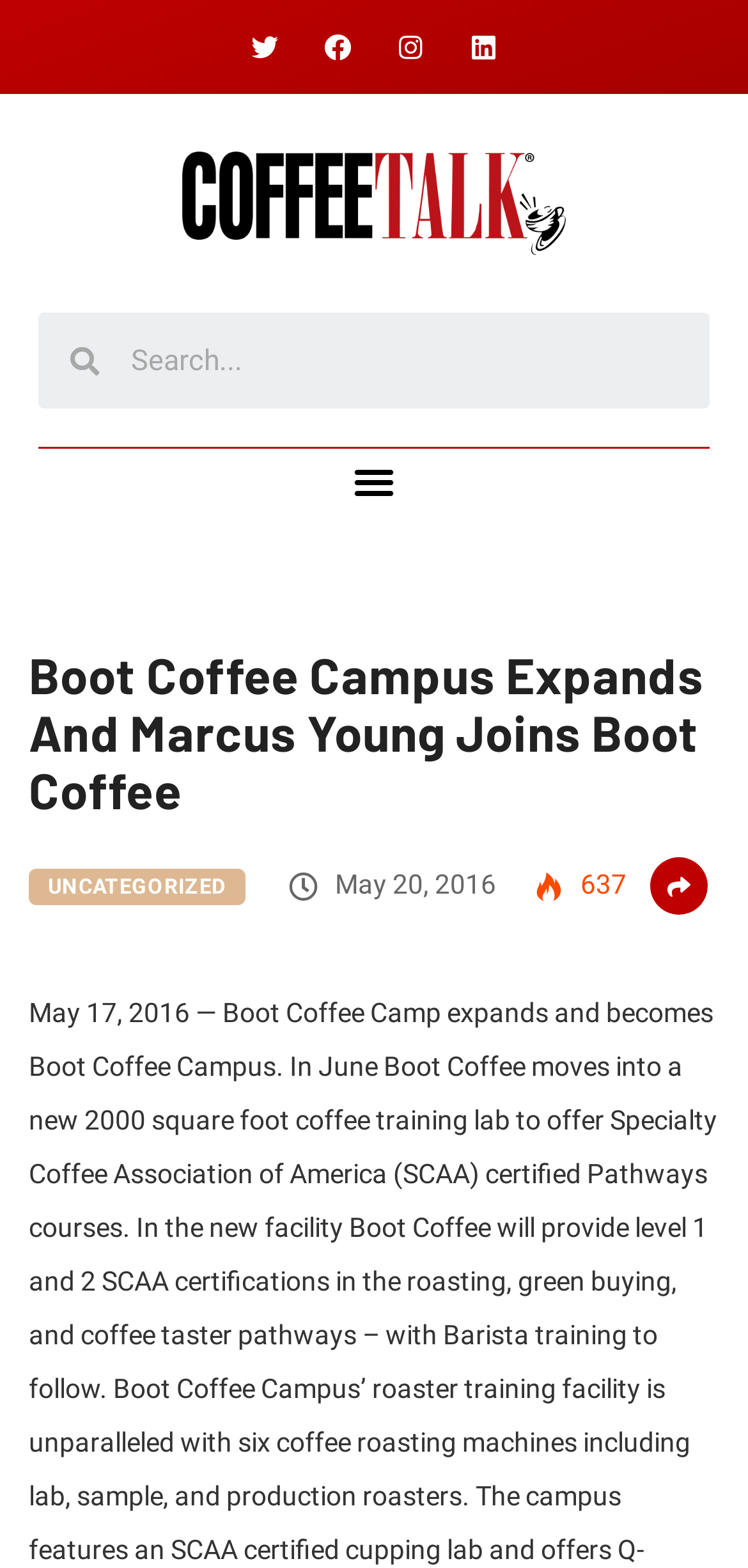Answer this question using a single word or a brief phrase:
What is the category of the article?

UNCATEGORIZED